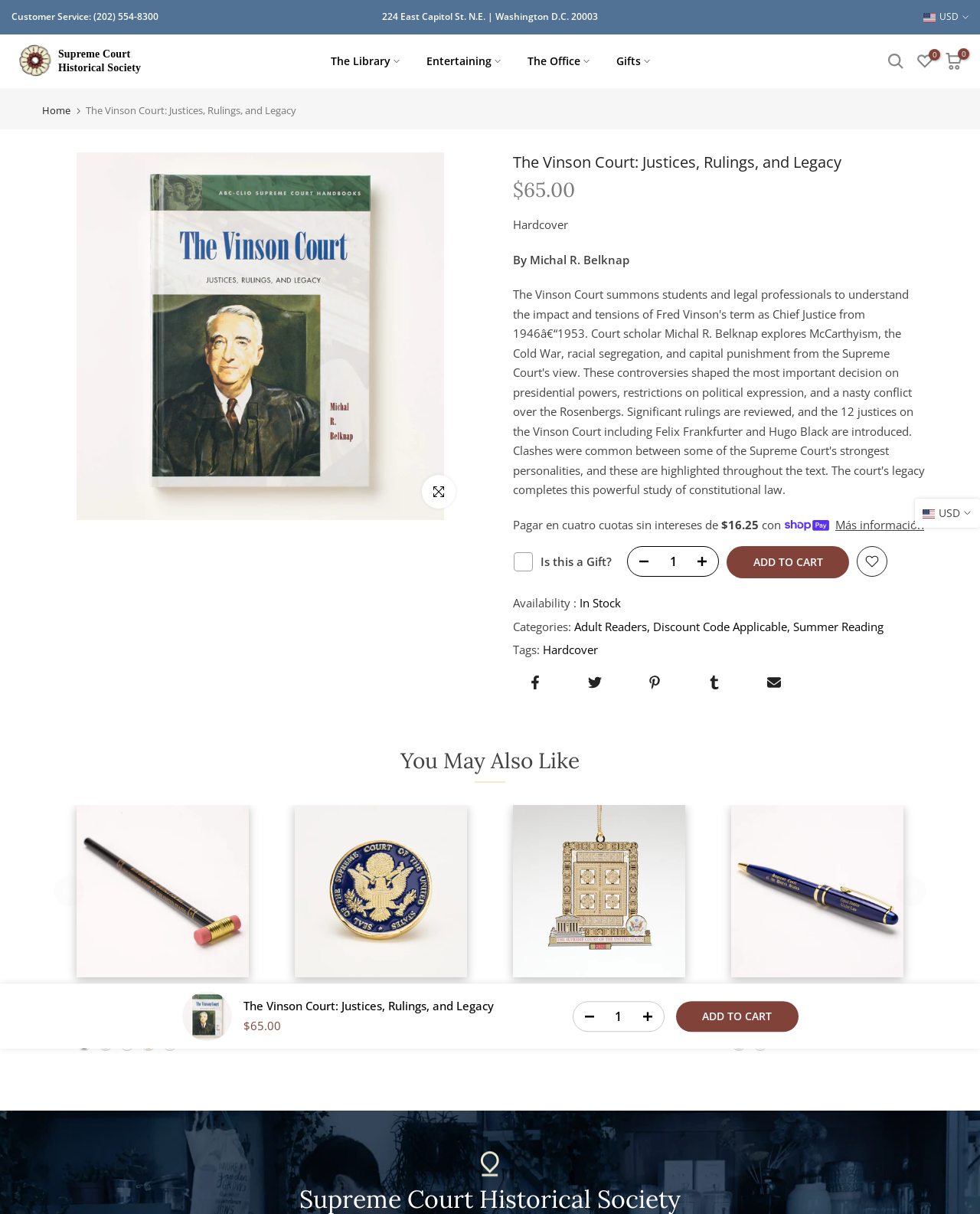What is the price of the book?
Based on the image, respond with a single word or phrase.

$65.00